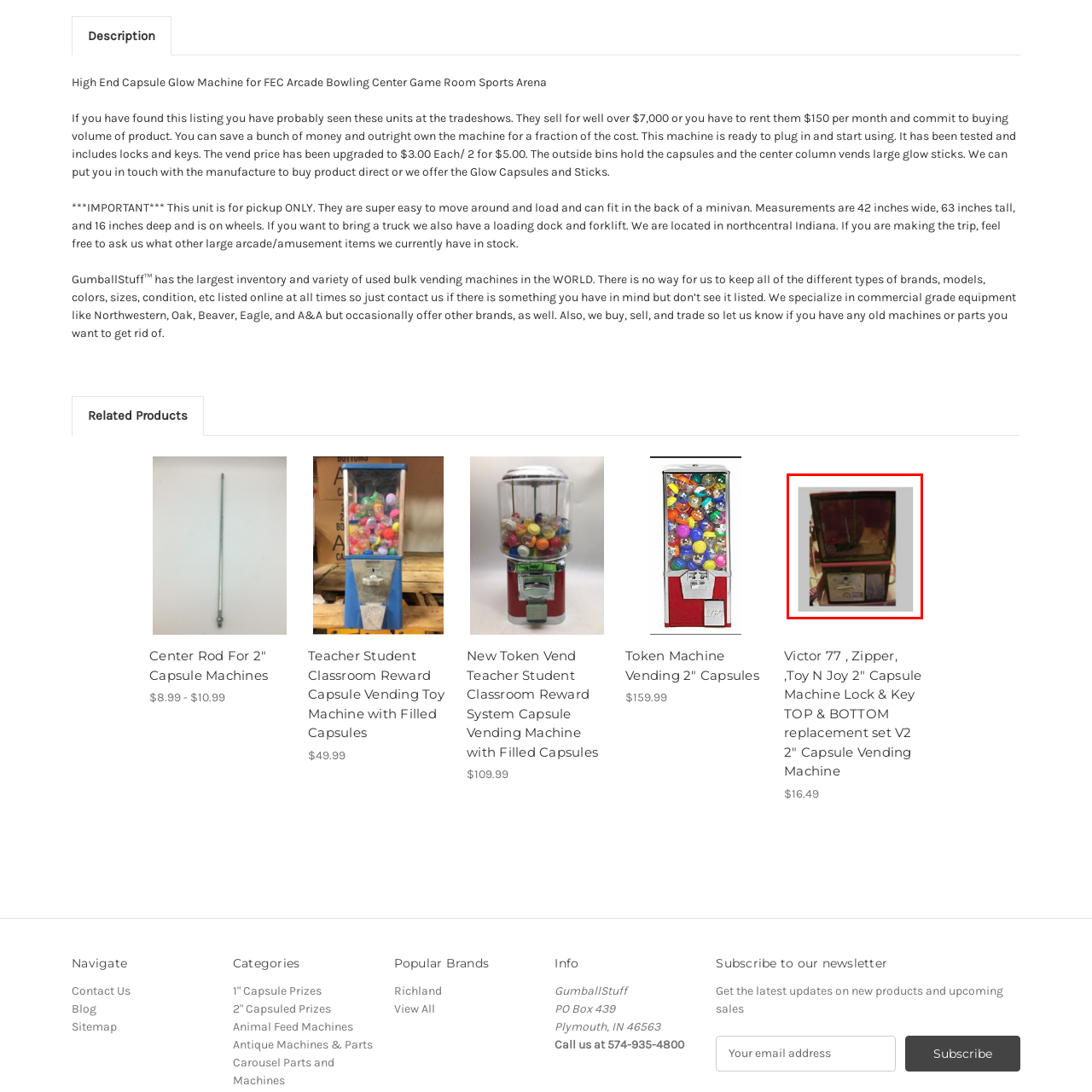Look closely at the zone within the orange frame and give a detailed answer to the following question, grounding your response on the visual details: 
Where is this machine typically used?

The machine is designed to be used in various settings, including arcades, schools, and retail environments, providing a fun way to dispense small toys or prizes to customers.